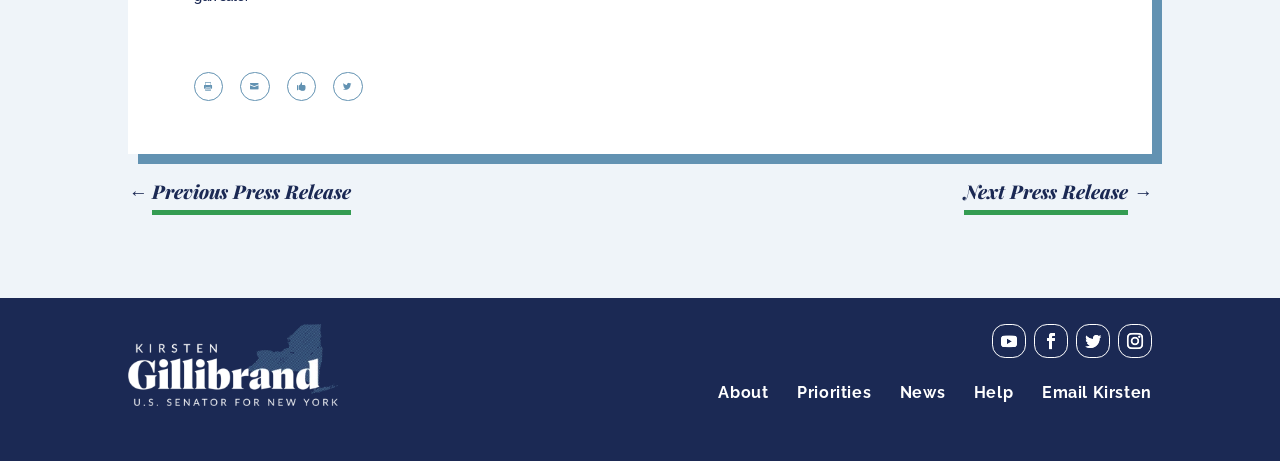Who can be contacted via email?
Answer the question in a detailed and comprehensive manner.

The 'Email Kirsten' link at the bottom suggests that Kirsten is the person who can be contacted via email, likely for inquiries, feedback, or other purposes.